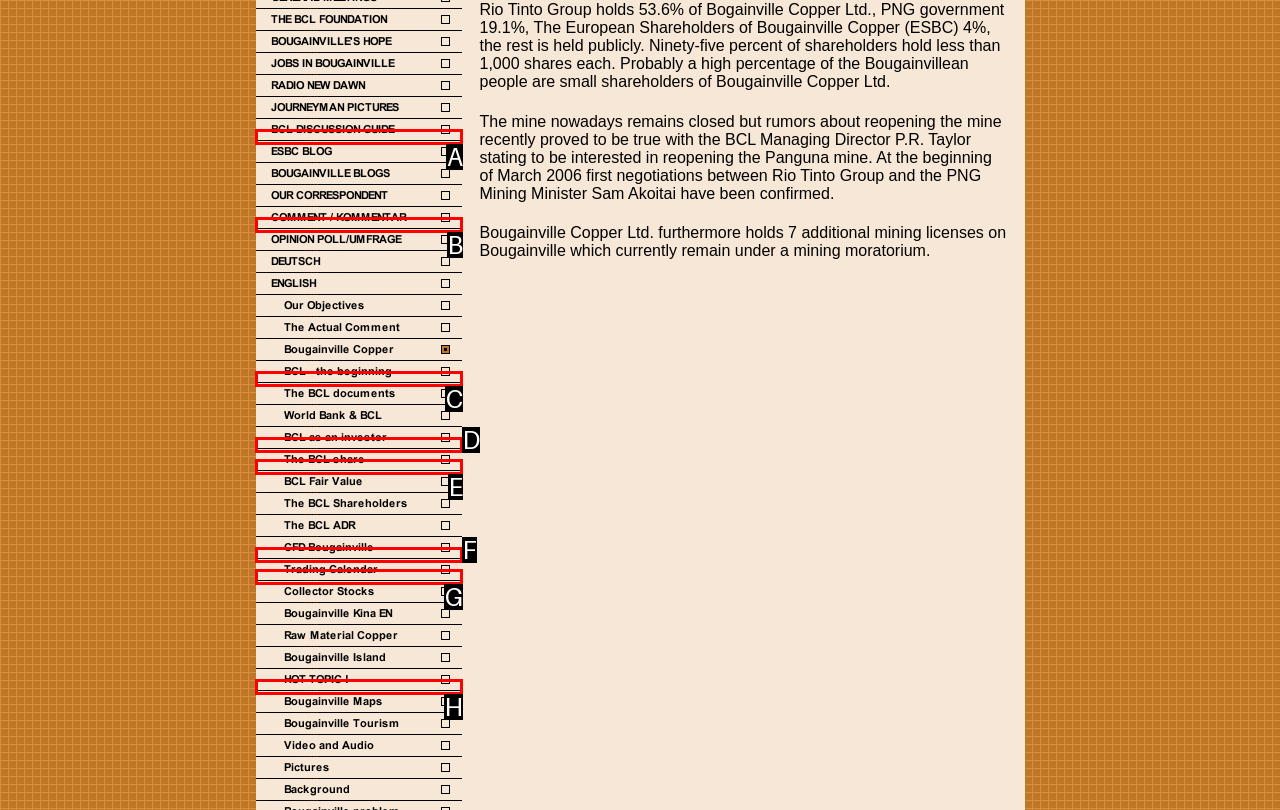Looking at the description: alt="Trading Calendar" name="menuimg10518771" title="Trading Calendar", identify which option is the best match and respond directly with the letter of that option.

G